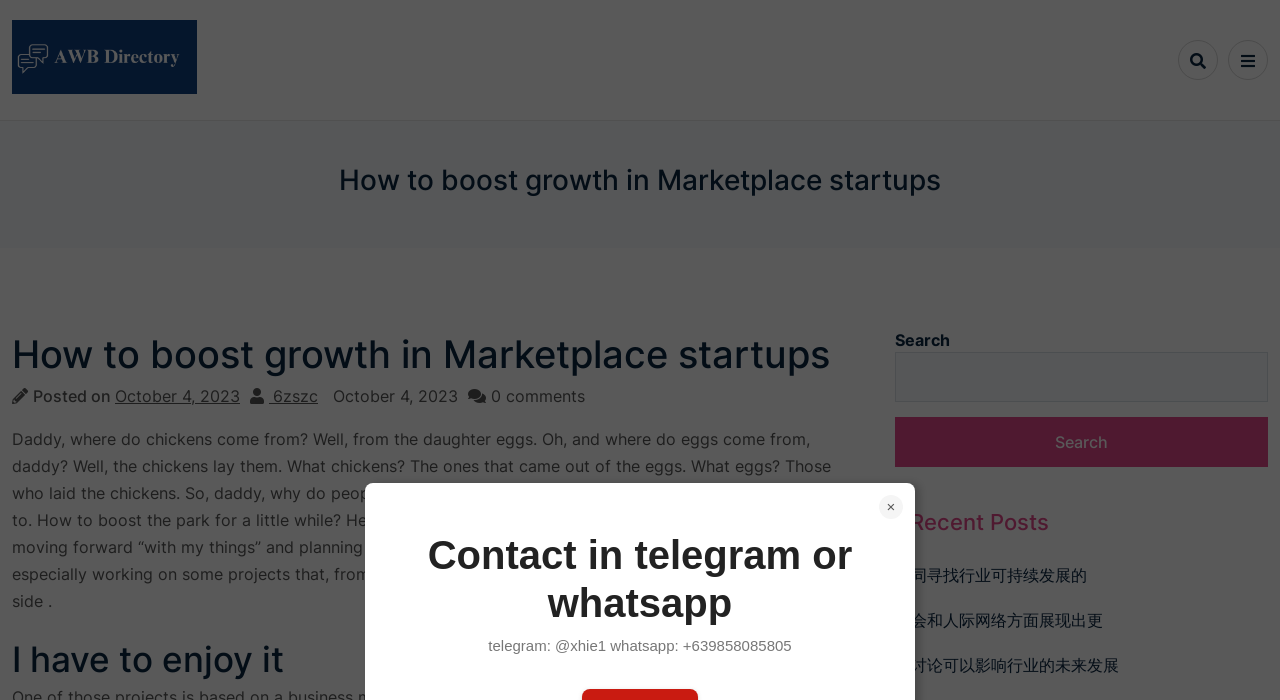What is the purpose of the search box?
Please answer the question with a detailed response using the information from the screenshot.

The search box is provided with a heading 'Search' and a button 'Search' which indicates that it is used to search for something on the webpage.